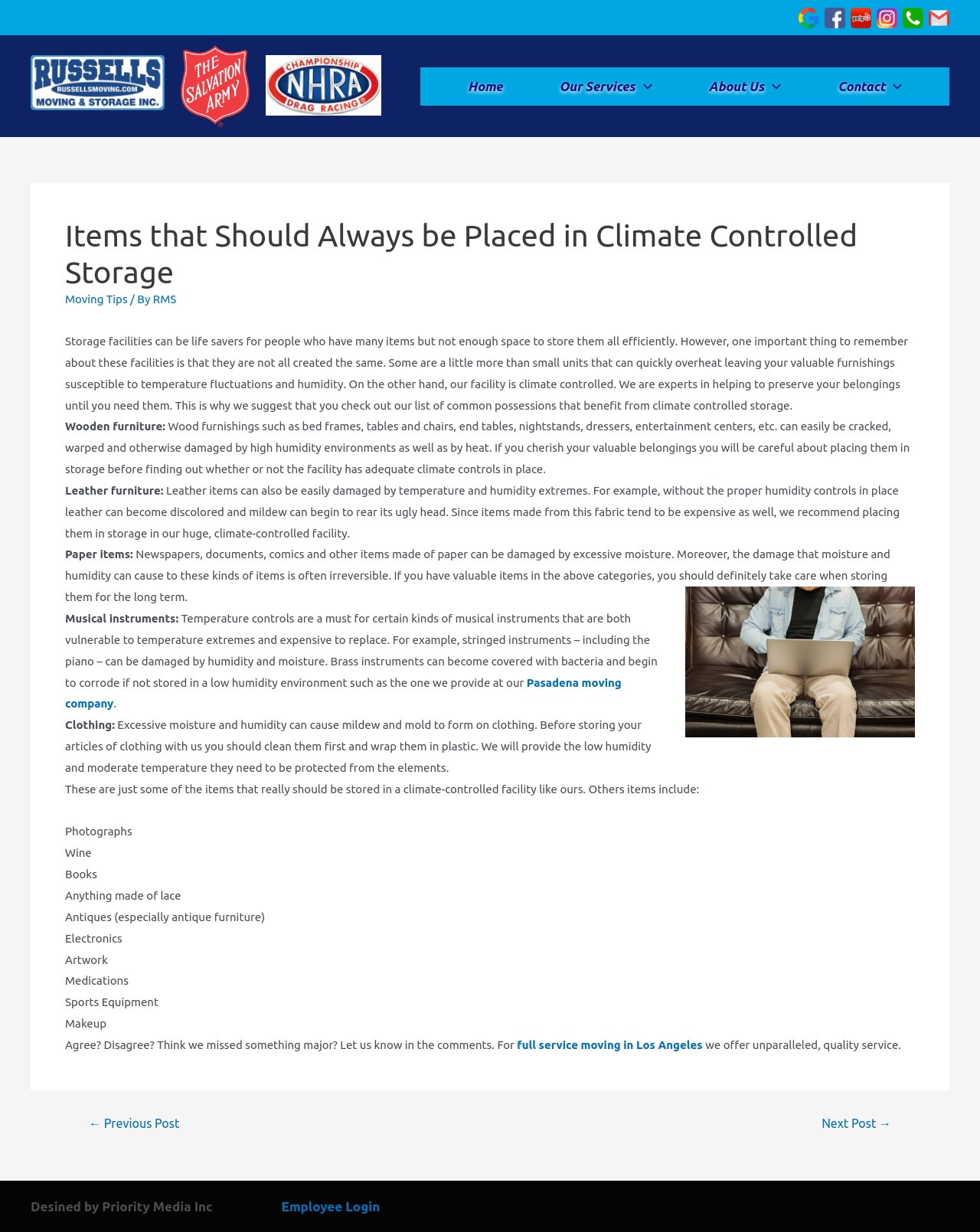Identify the bounding box coordinates of the HTML element based on this description: "About Us".

[0.694, 0.054, 0.826, 0.086]